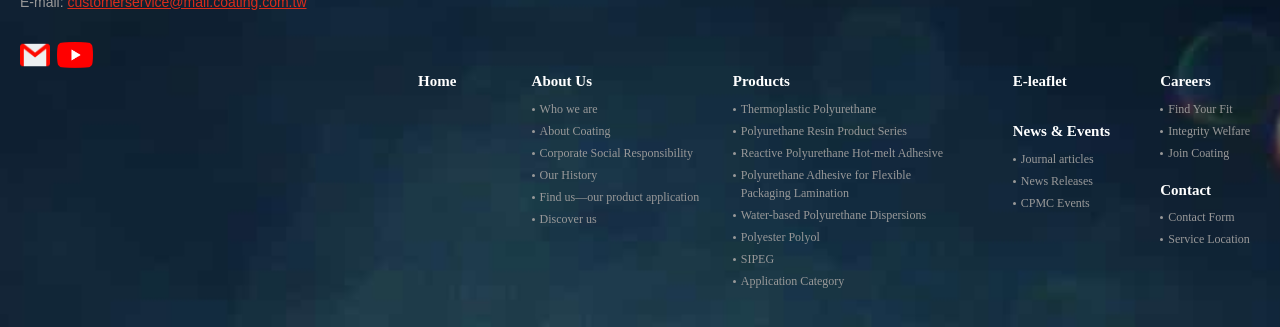Find the bounding box coordinates for the area you need to click to carry out the instruction: "follow the link to learn more about the FCRA". The coordinates should be four float numbers between 0 and 1, indicated as [left, top, right, bottom].

None